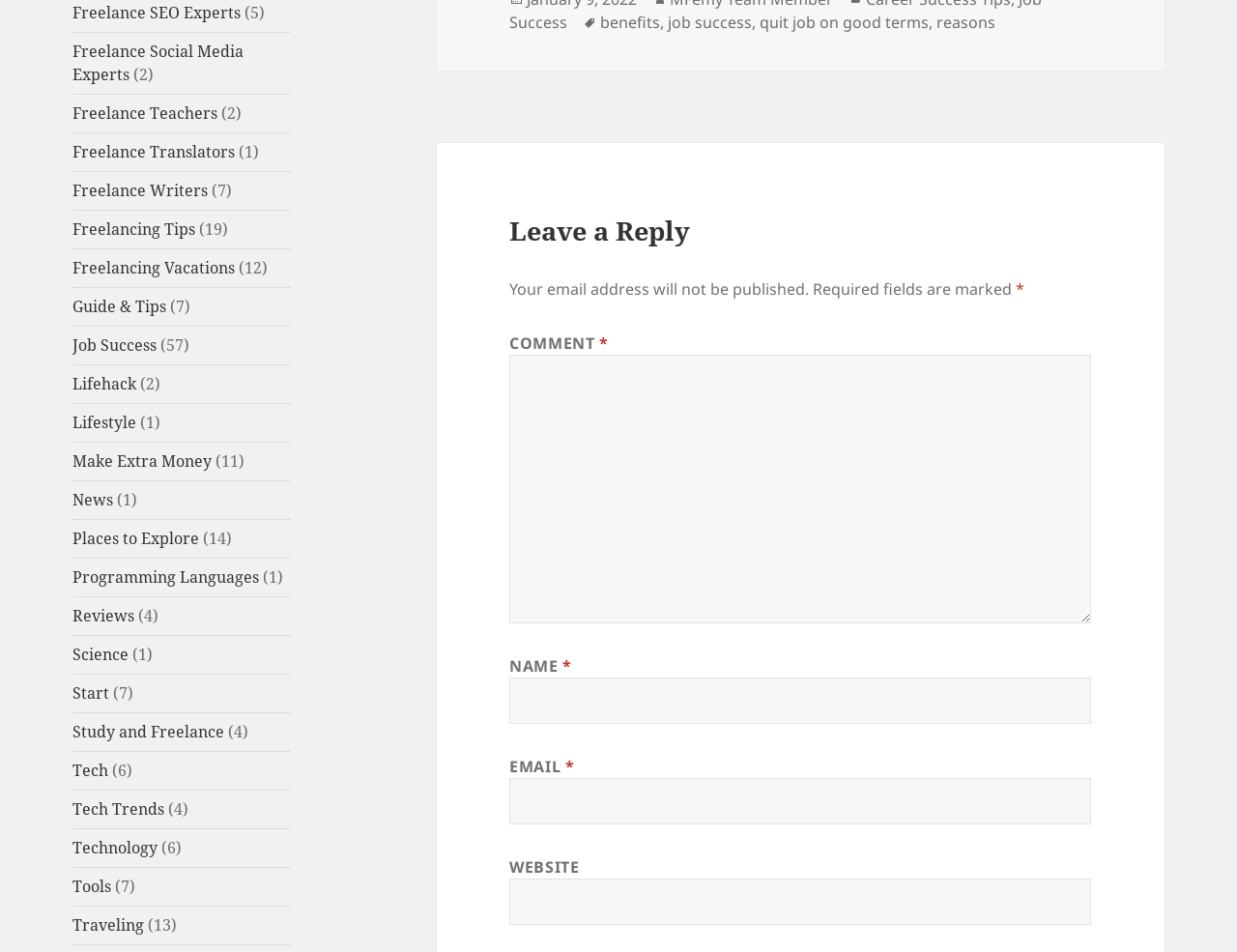Please identify the bounding box coordinates of the element I need to click to follow this instruction: "Enter your name".

[0.412, 0.712, 0.882, 0.761]